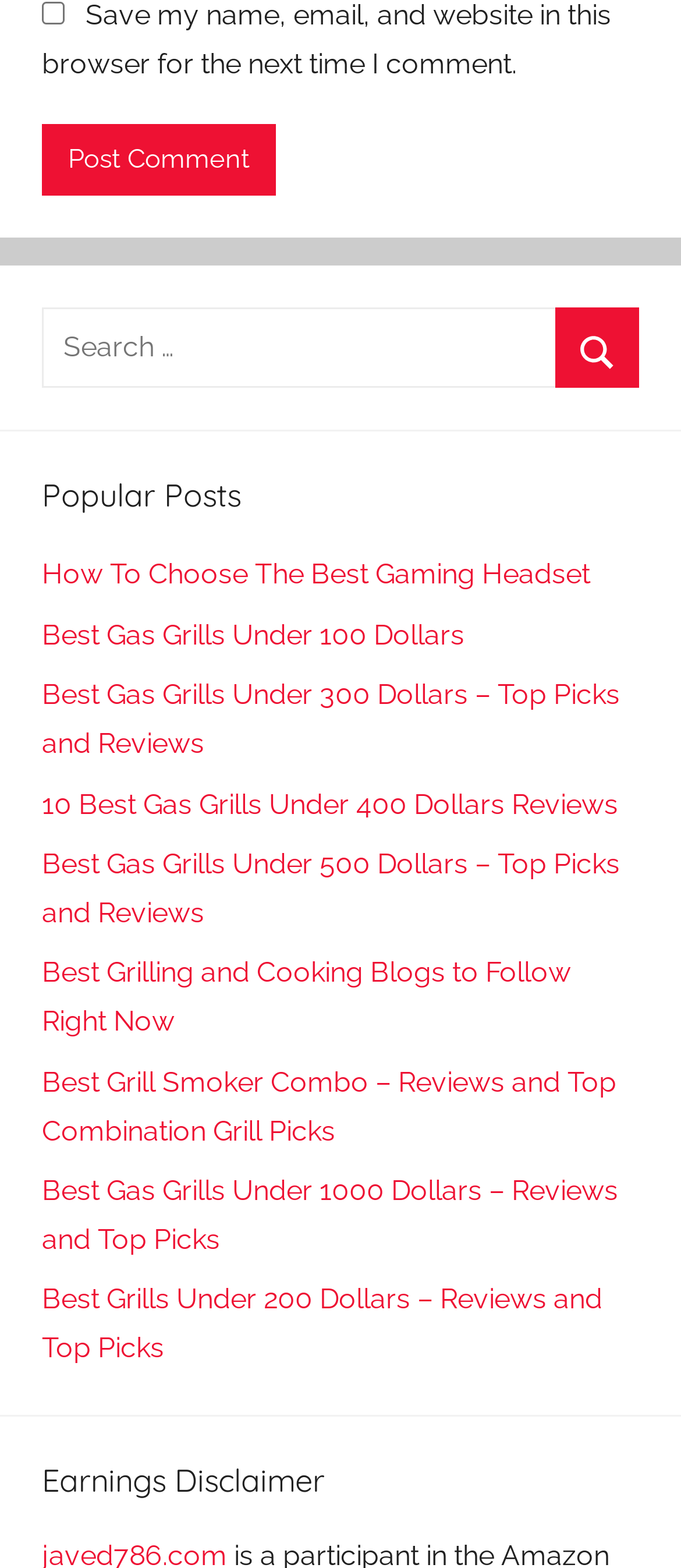From the image, can you give a detailed response to the question below:
What is the purpose of the checkbox?

The checkbox is located at the top of the webpage with the label 'Save my name, email, and website in this browser for the next time I comment.' This suggests that its purpose is to save the user's comment information for future use.